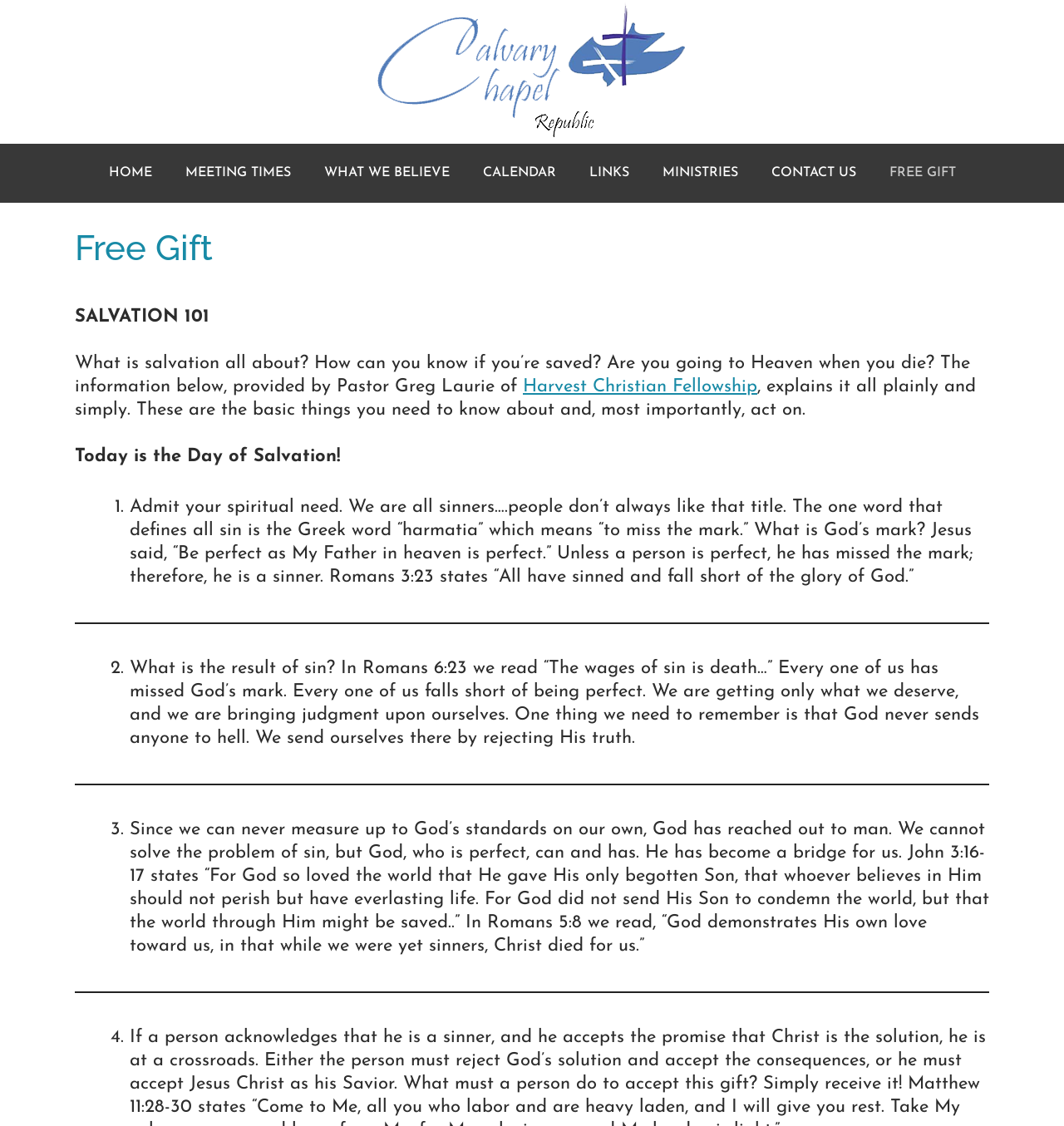Use the information in the screenshot to answer the question comprehensively: What is the topic of the main content?

I found the answer by looking at the static text element with the text 'SALVATION 101' which is a prominent heading on the webpage.